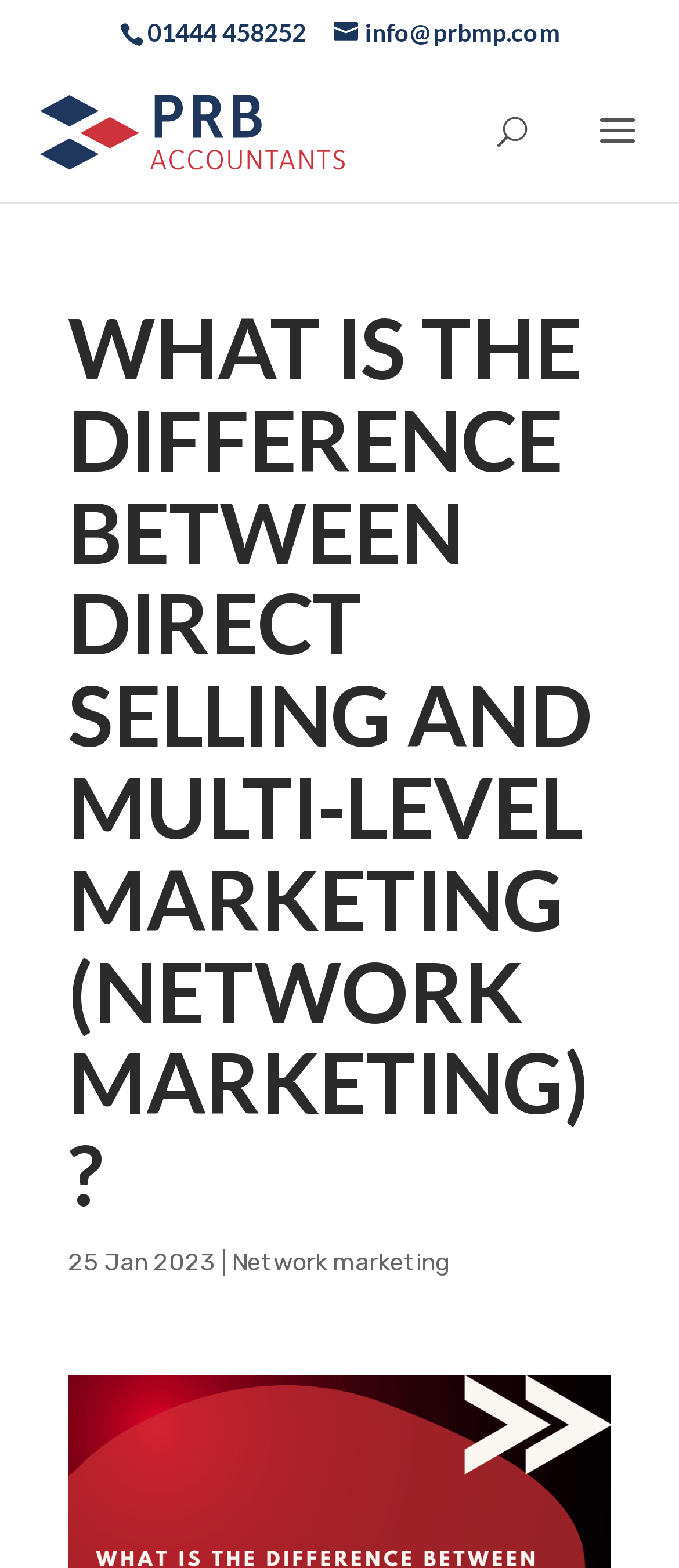What is the alternative term for multi-level marketing? Look at the image and give a one-word or short phrase answer.

Network marketing